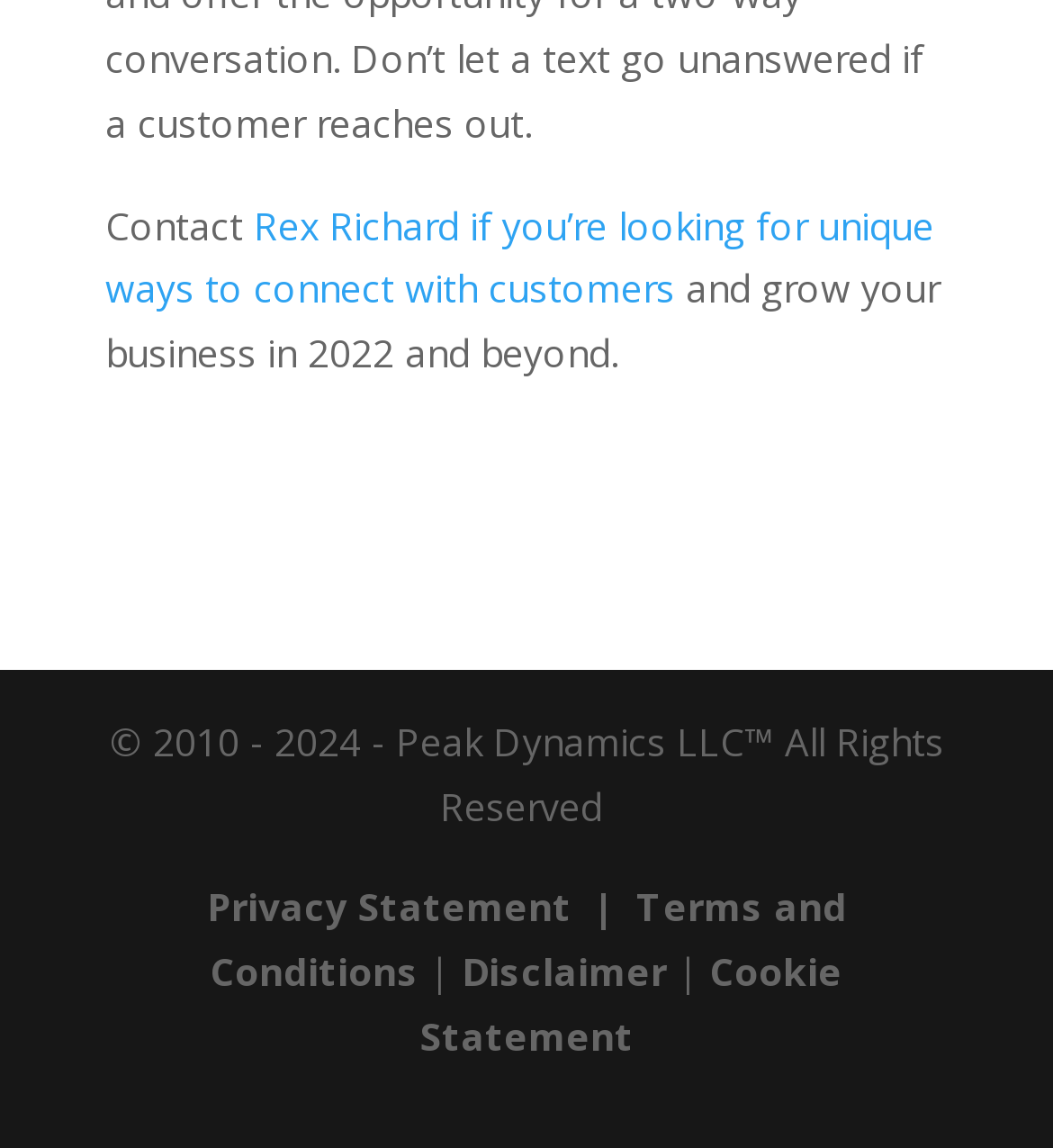Answer the following query with a single word or phrase:
What is the name of the person mentioned?

Rex Richard